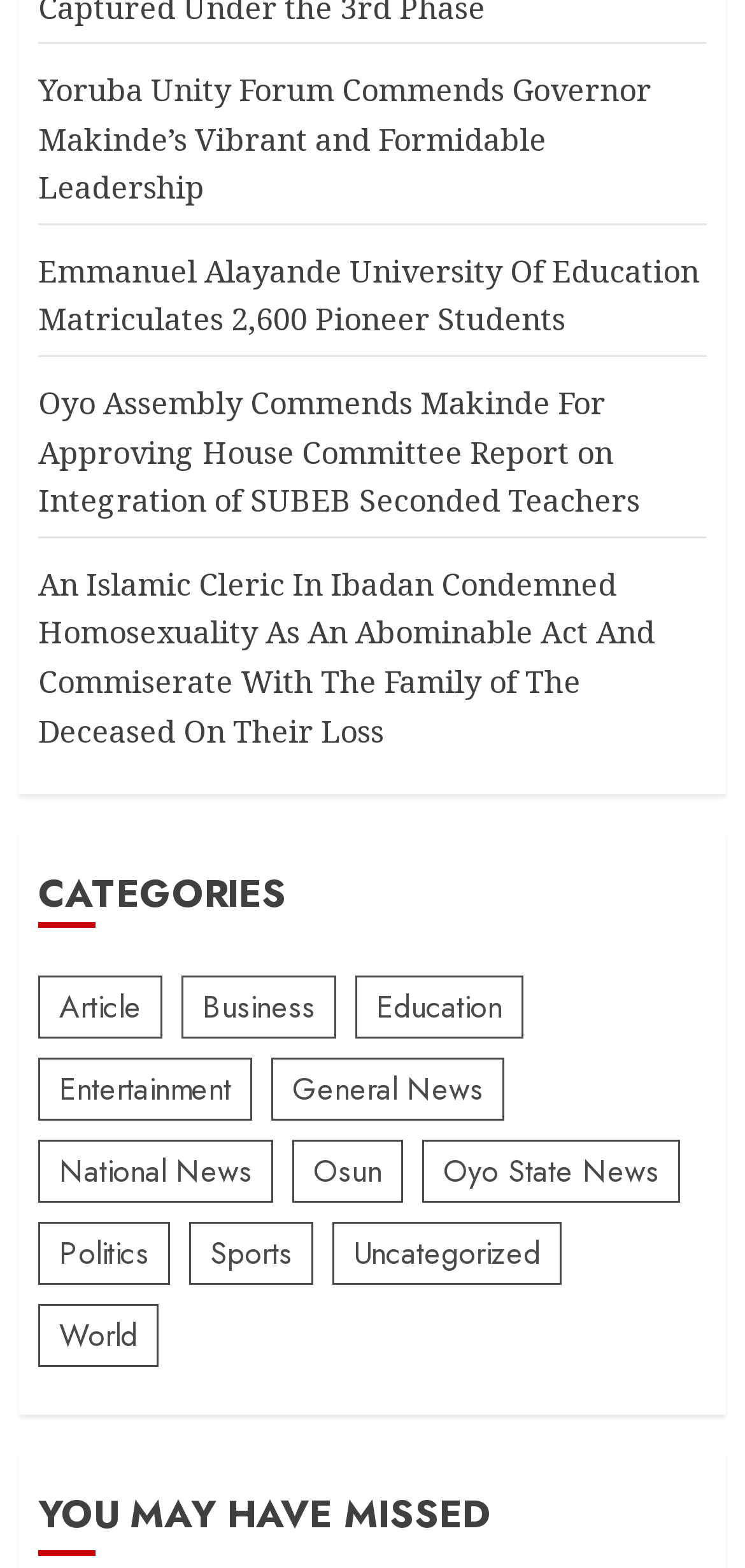Answer the question using only one word or a concise phrase: How many categories are available?

15